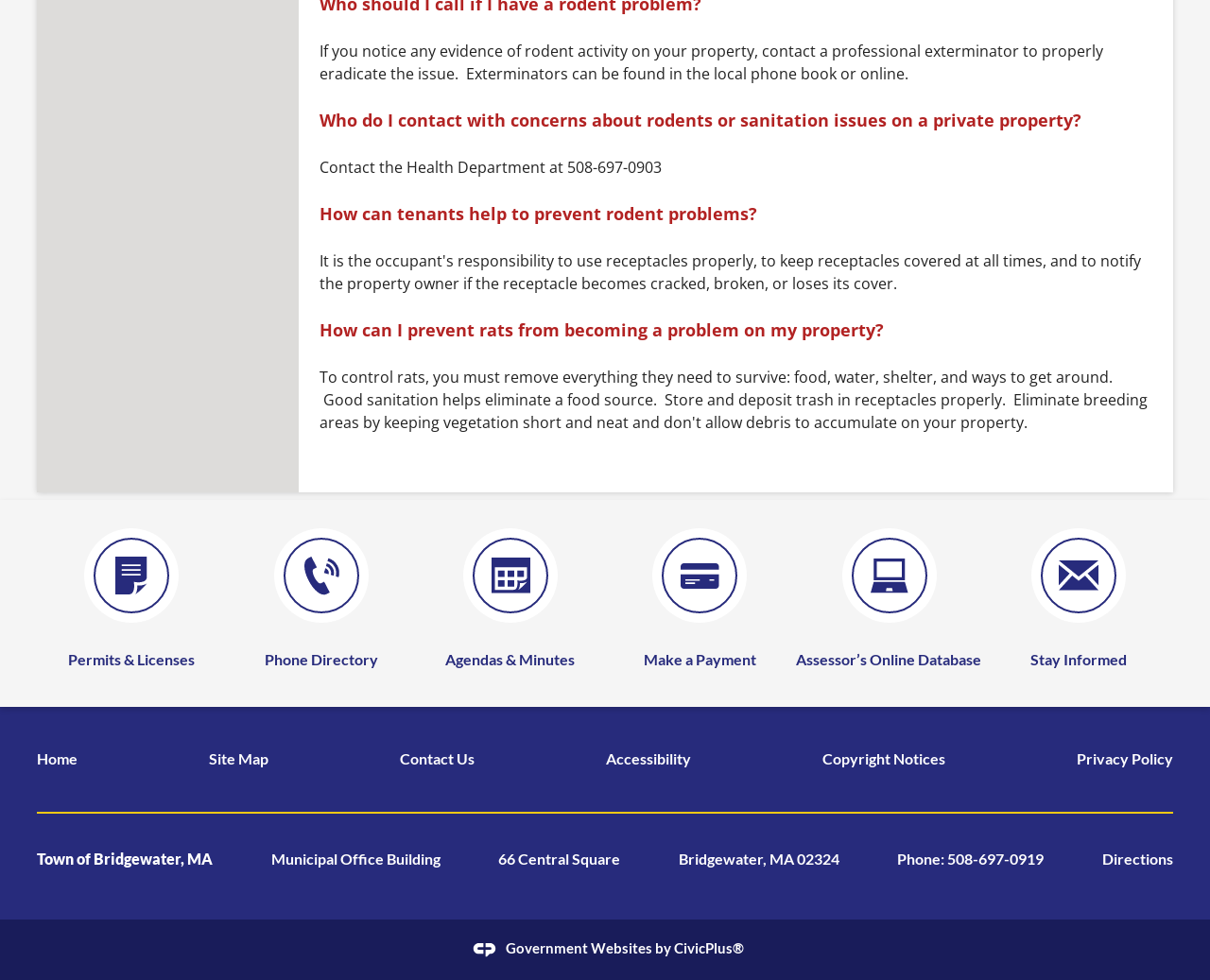Predict the bounding box coordinates for the UI element described as: "Copyright Notices". The coordinates should be four float numbers between 0 and 1, presented as [left, top, right, bottom].

[0.68, 0.765, 0.781, 0.783]